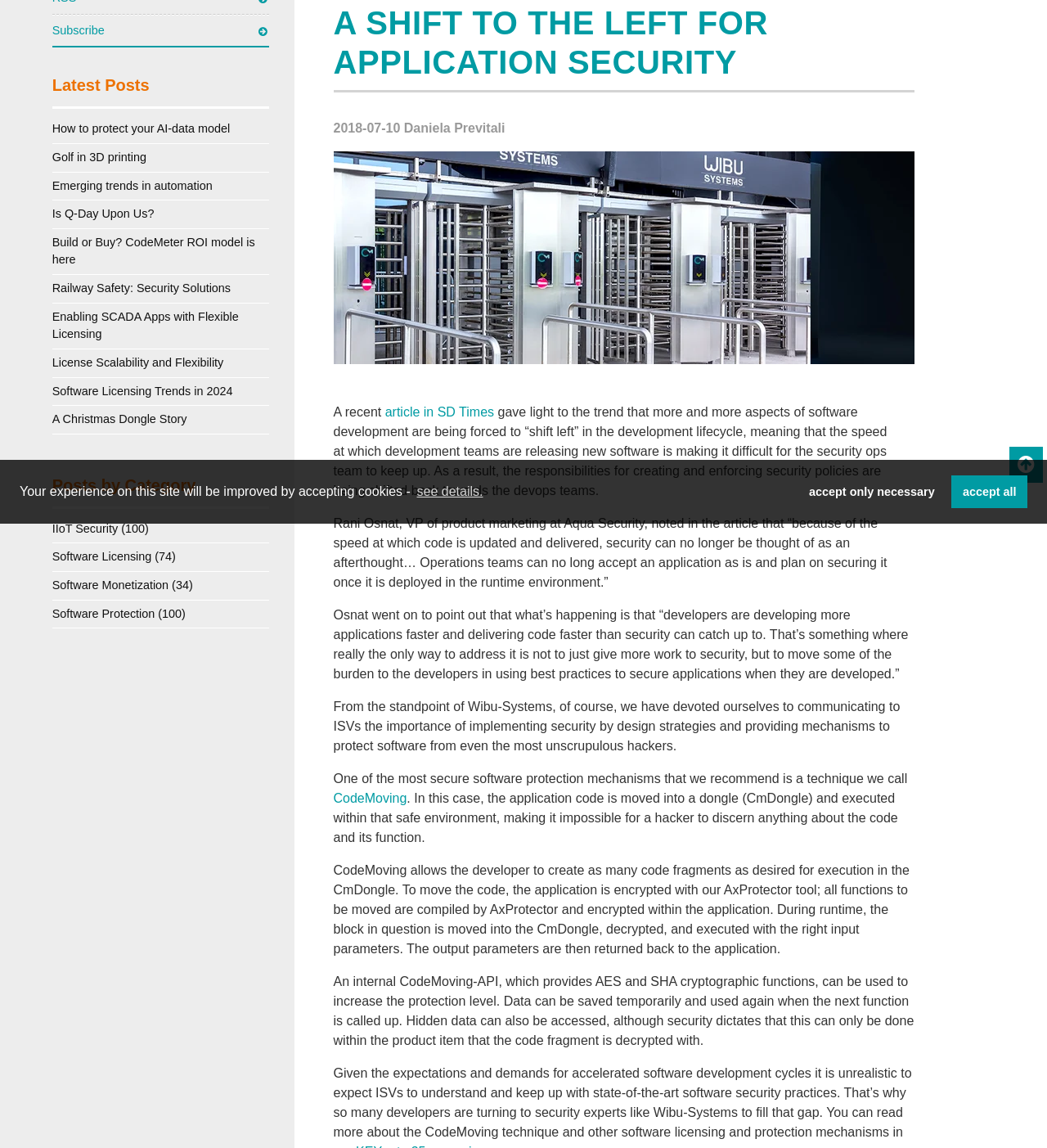Identify the bounding box coordinates of the HTML element based on this description: "accept all".

[0.909, 0.414, 0.981, 0.442]